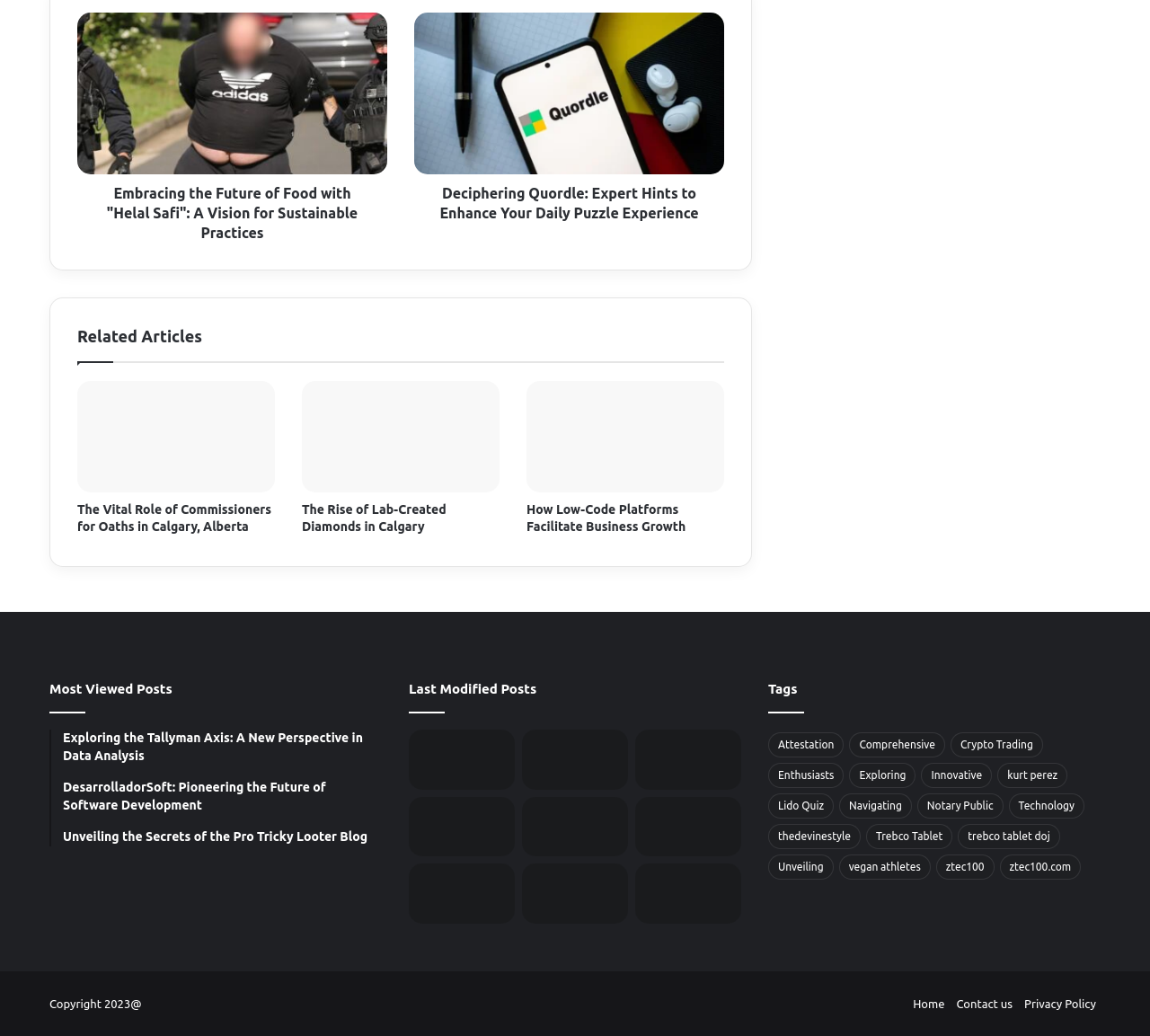Determine the bounding box coordinates of the clickable area required to perform the following instruction: "Click on the link 'Embracing the Future of Food with Helal Safi: A Vision for Sustainable Practices'". The coordinates should be represented as four float numbers between 0 and 1: [left, top, right, bottom].

[0.067, 0.168, 0.337, 0.234]